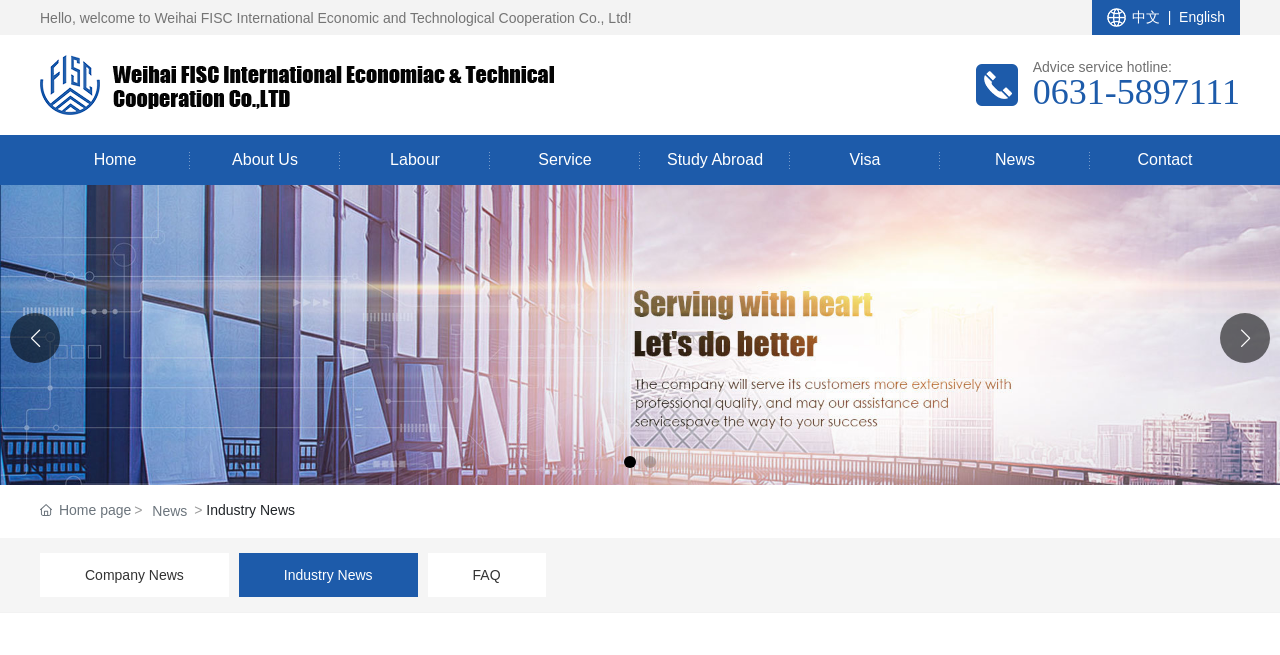Find the bounding box coordinates of the clickable area that will achieve the following instruction: "Switch to English".

[0.921, 0.014, 0.957, 0.038]